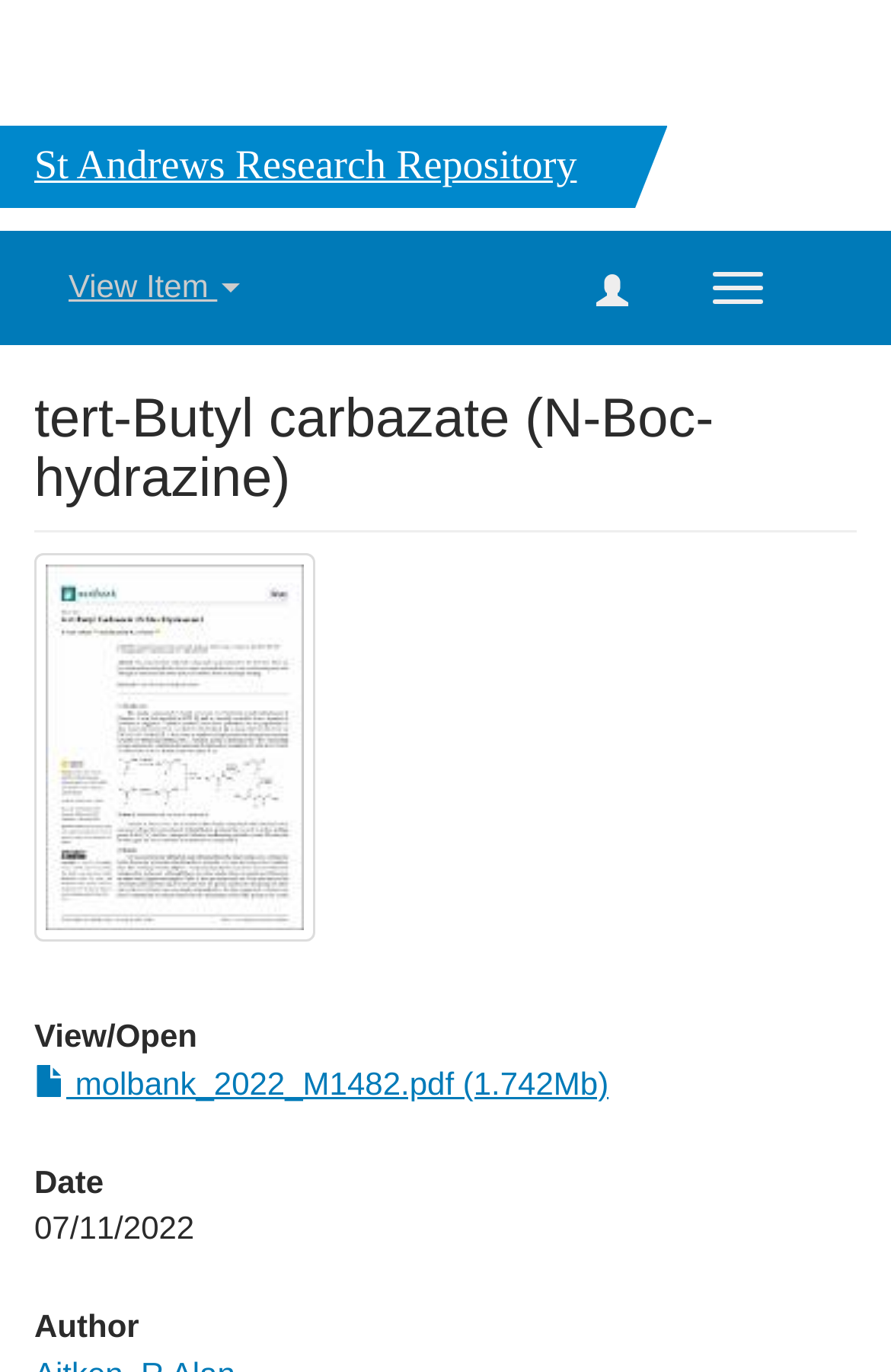Find the bounding box coordinates for the HTML element specified by: "alt="Thumbnail"".

[0.038, 0.404, 0.354, 0.687]